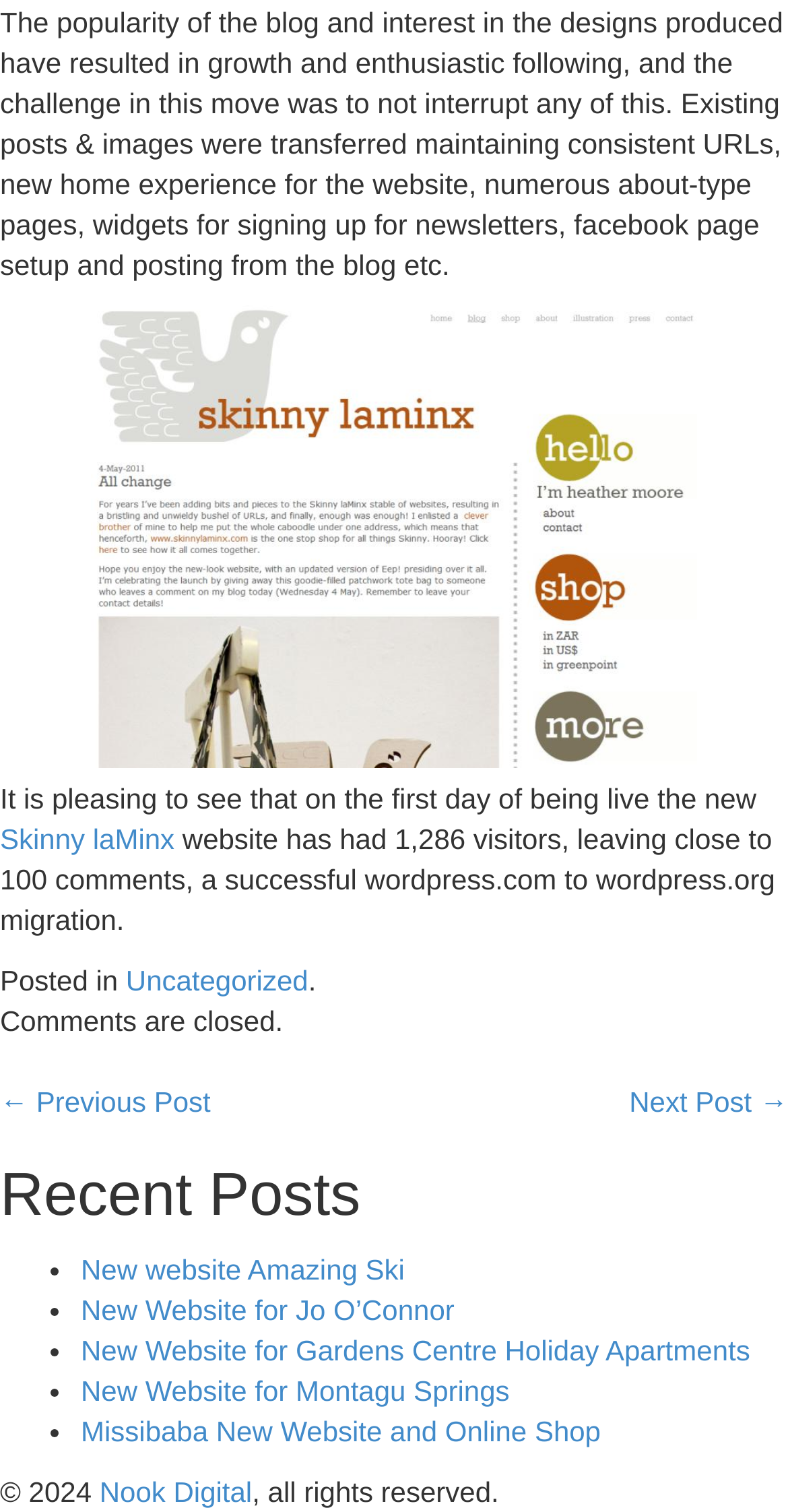Using the details in the image, give a detailed response to the question below:
What is the position of the 'Next Post →' link on the page?

The 'Next Post →' link has a bounding box coordinate of [0.798, 0.715, 1.0, 0.742], which indicates that it is located at the bottom right of the page.